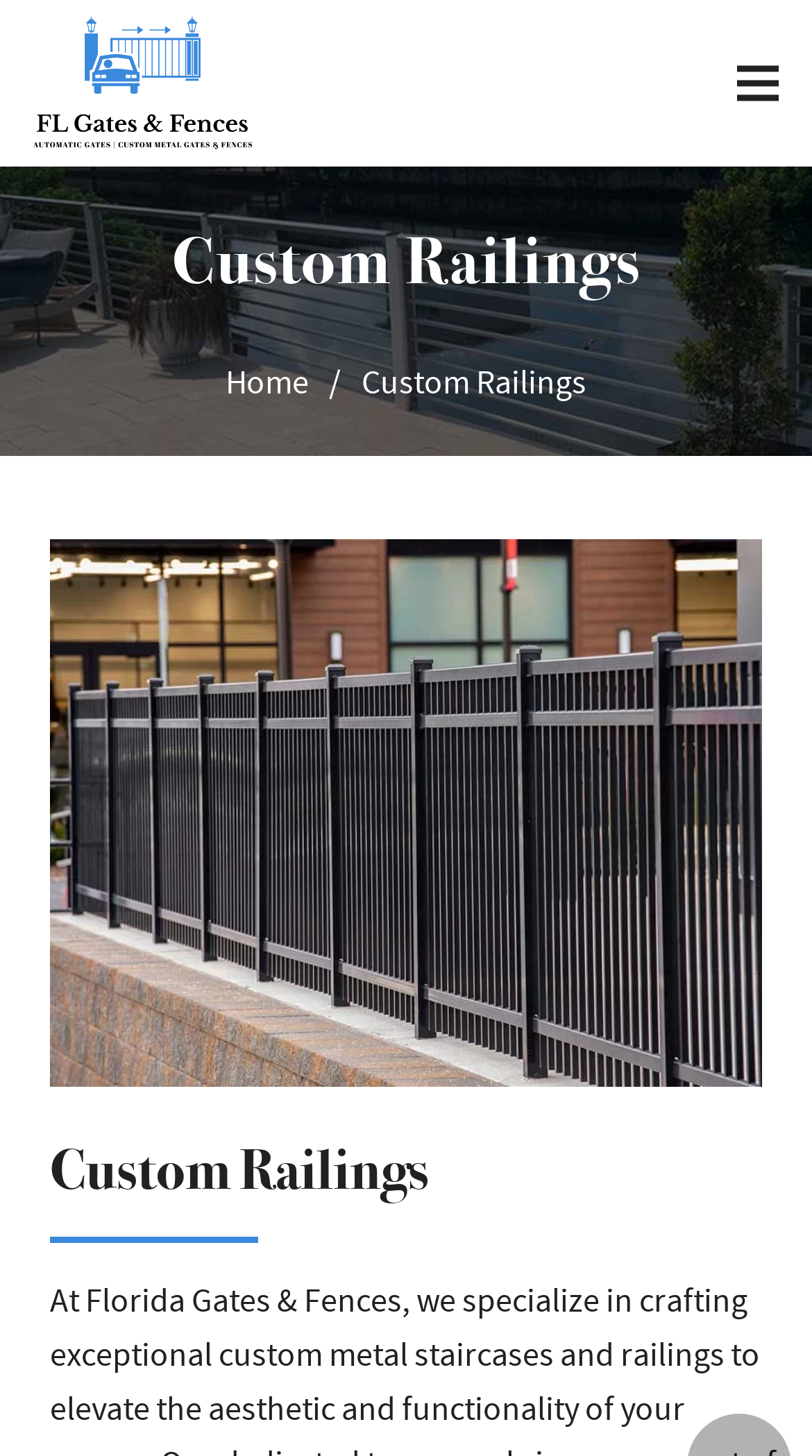Respond with a single word or phrase to the following question: What is the current page that the user is on?

Custom Railings